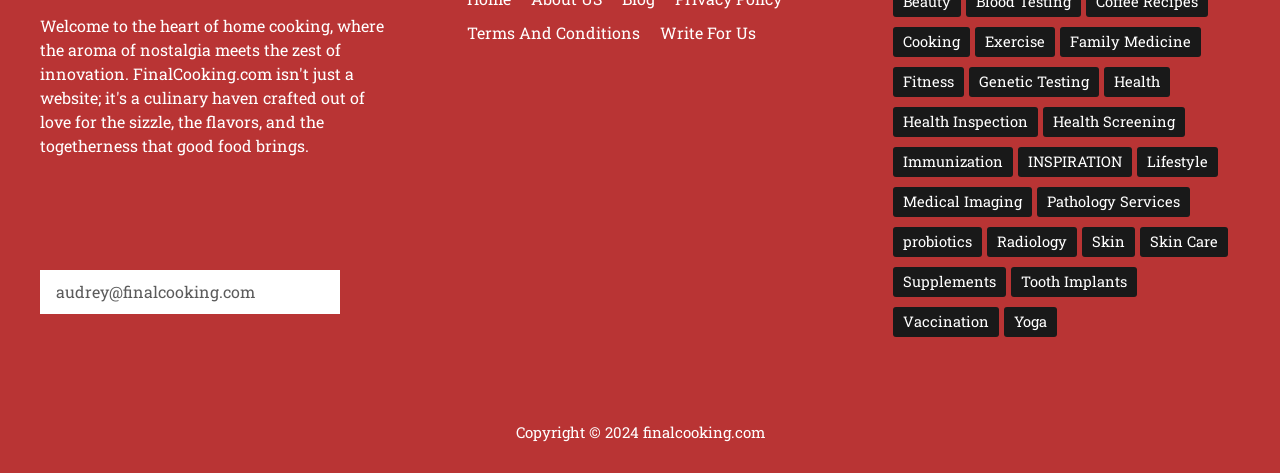Please provide a one-word or short phrase answer to the question:
What is the email address provided at the top?

audrey@finalcooking.com